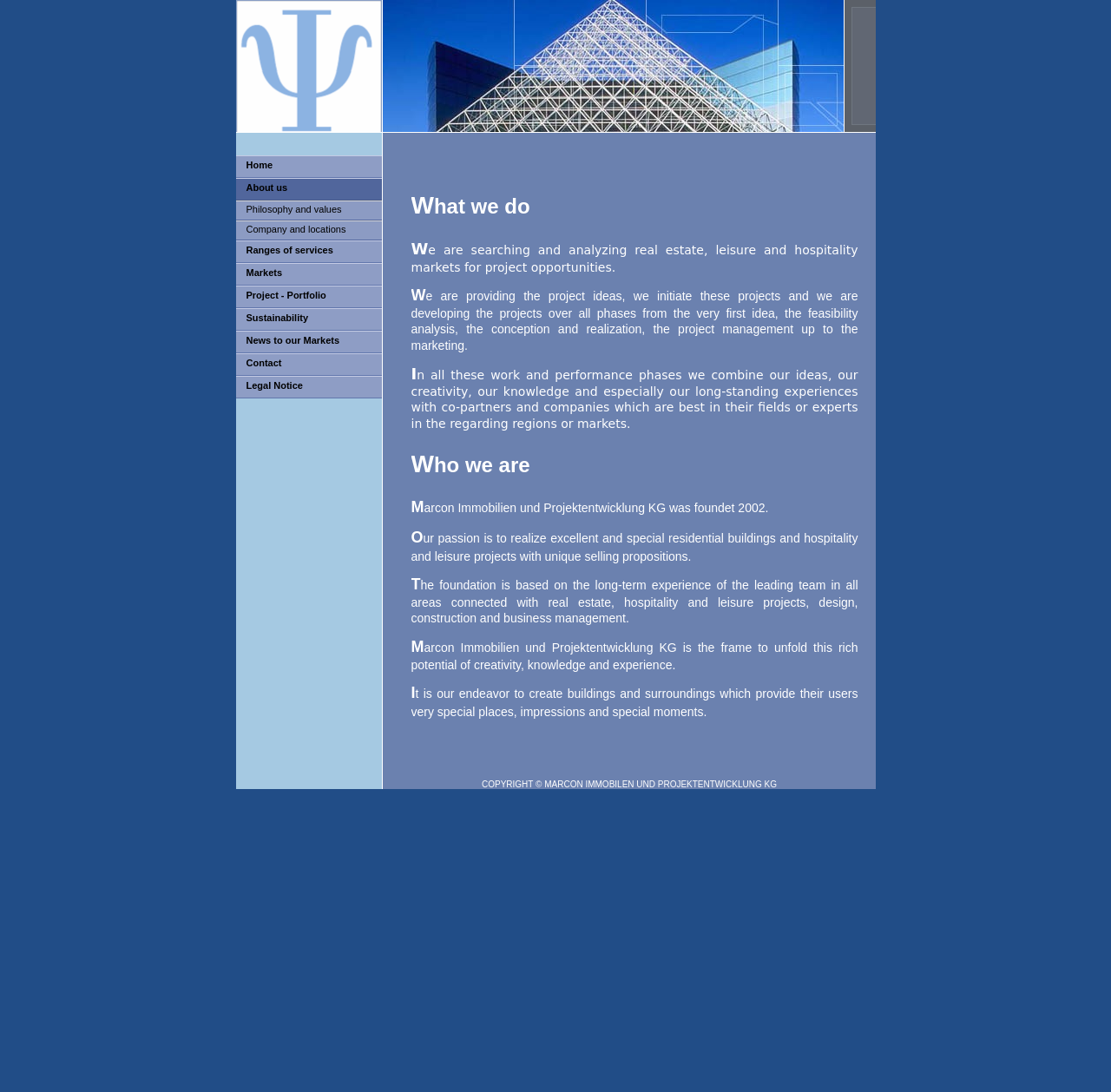Determine the bounding box for the described HTML element: "News to our Markets". Ensure the coordinates are four float numbers between 0 and 1 in the format [left, top, right, bottom].

[0.212, 0.303, 0.343, 0.324]